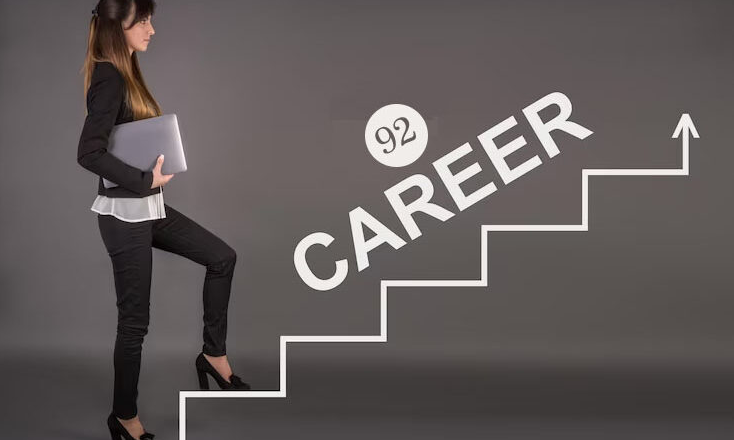Describe every aspect of the image in detail.

The image portrays a confident woman in a professional outfit, holding a laptop as she ascends a set of stylized stairs labeled "92 CAREER." This visual metaphor suggests progress and advancement in one's professional journey, embodying the concept of career growth. The sleek, modern design and neutral background enhance the theme of professionalism, while the upward direction of the stairs indicates opportunities and future success in the workplace. This representation aligns with the focus of the accompanying content, which emphasizes the importance of navigating career paths effectively and the essential support offered by 92career.